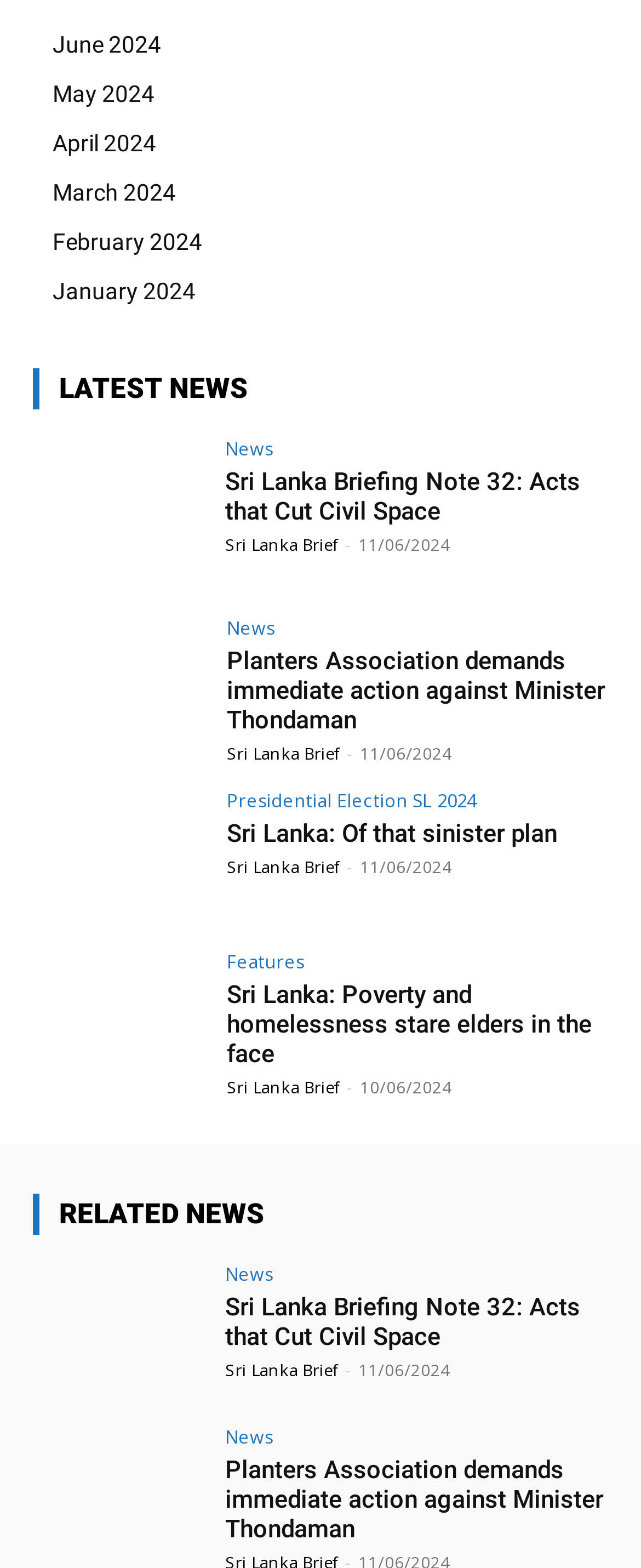What is the date of the news article 'Sri Lanka: Poverty and homelessness stare elders in the face'?
Answer briefly with a single word or phrase based on the image.

11/06/2024